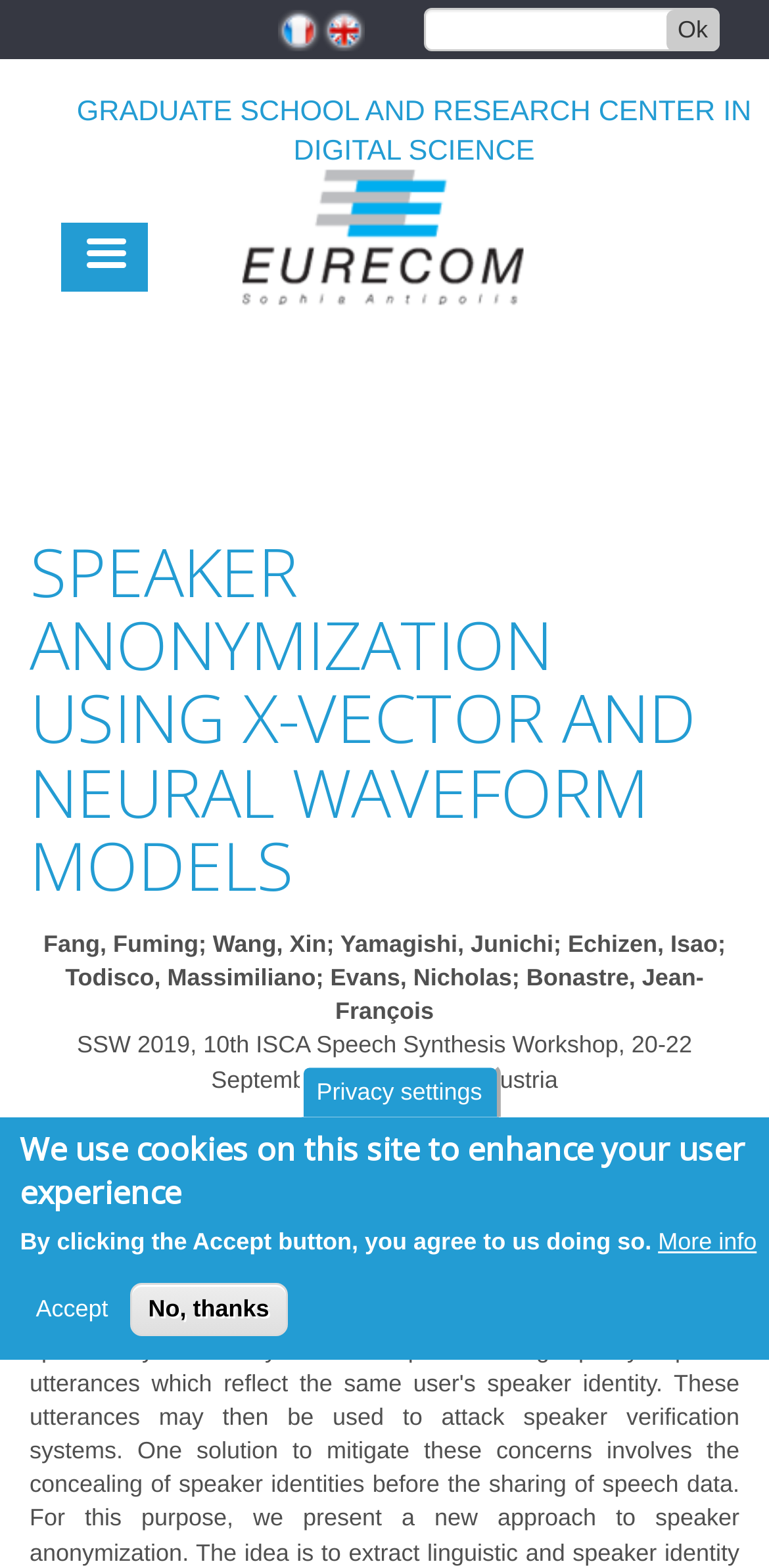Locate the bounding box coordinates of the area where you should click to accomplish the instruction: "visit SOS Méditerranée website".

None